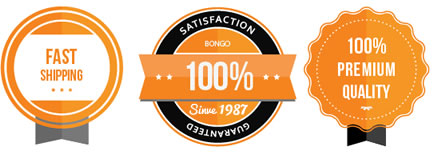Offer an in-depth caption for the image.

The image features a trio of vibrant and eye-catching badges highlighting key selling points. On the left, a circular badge with an orange border states "FAST SHIPPING," emphasizing the prompt delivery service offered. In the center, a seal design proclaims "SATISFACTION GUARANTEED" alongside "100%" and the year "Since 1987," reflecting the brand's long-standing commitment to customer satisfaction and quality assurance. The rightmost badge proudly displays "100% PREMIUM QUALITY," reinforcing the high standards maintained in the products. These badges collectively convey a strong message of reliability and excellence, appealing to potential customers by assuring them of a quality shopping experience.